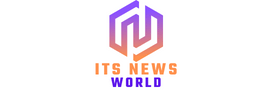Provide a single word or phrase answer to the question: 
What does the logo represent?

Digital news platform